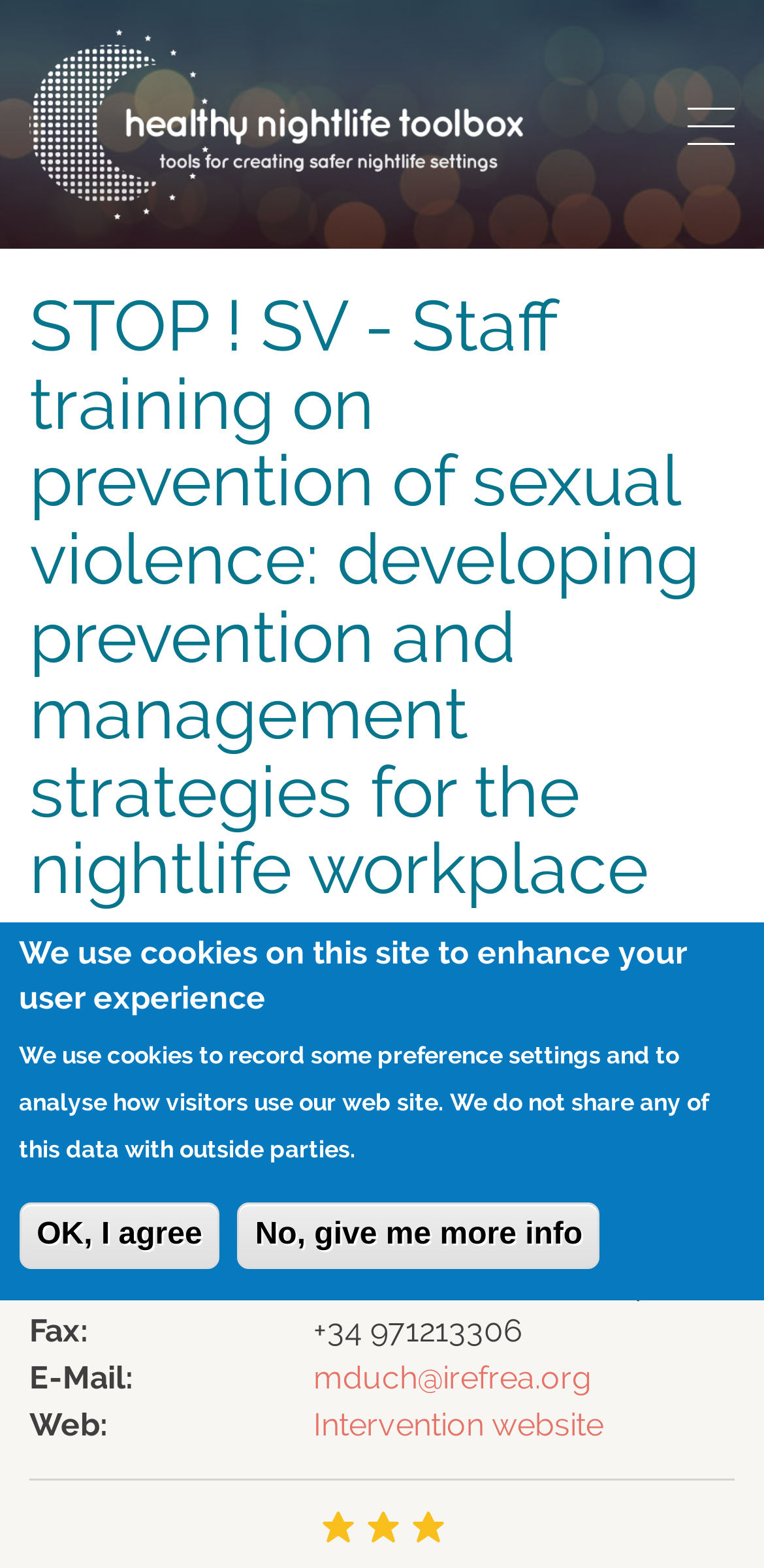What is the name of the organization?
Using the picture, provide a one-word or short phrase answer.

European Institute of Studies on Prevention - IREFREA